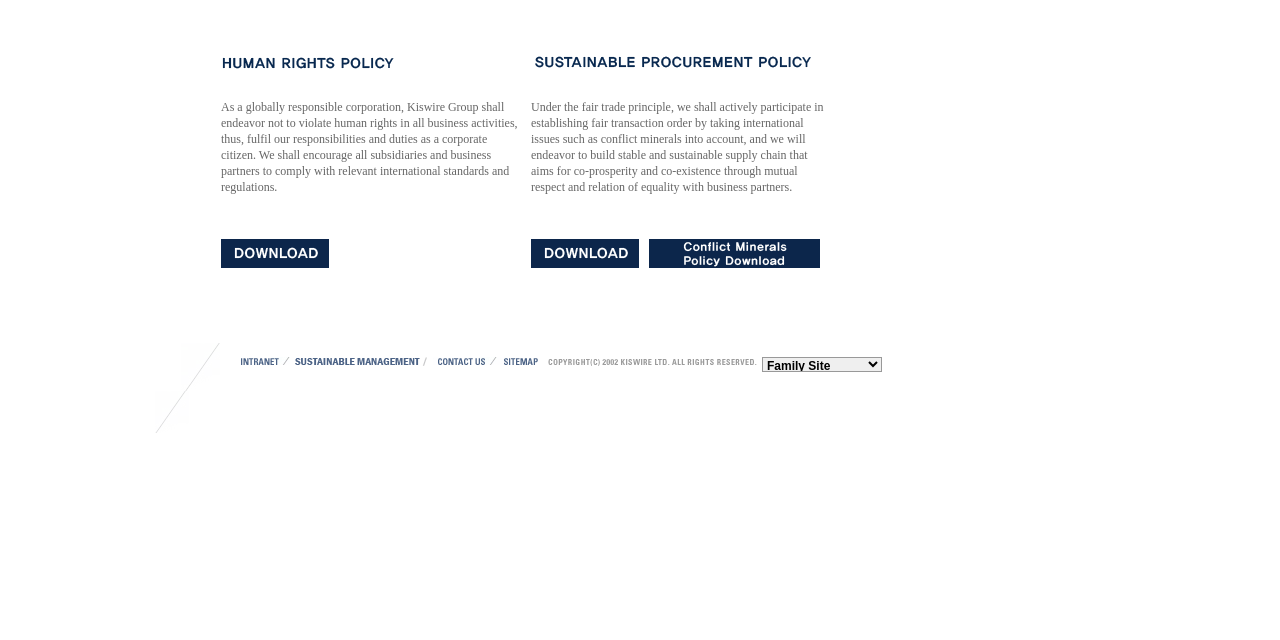Find the bounding box of the UI element described as follows: "alt="Intranet"".

[0.188, 0.558, 0.227, 0.575]